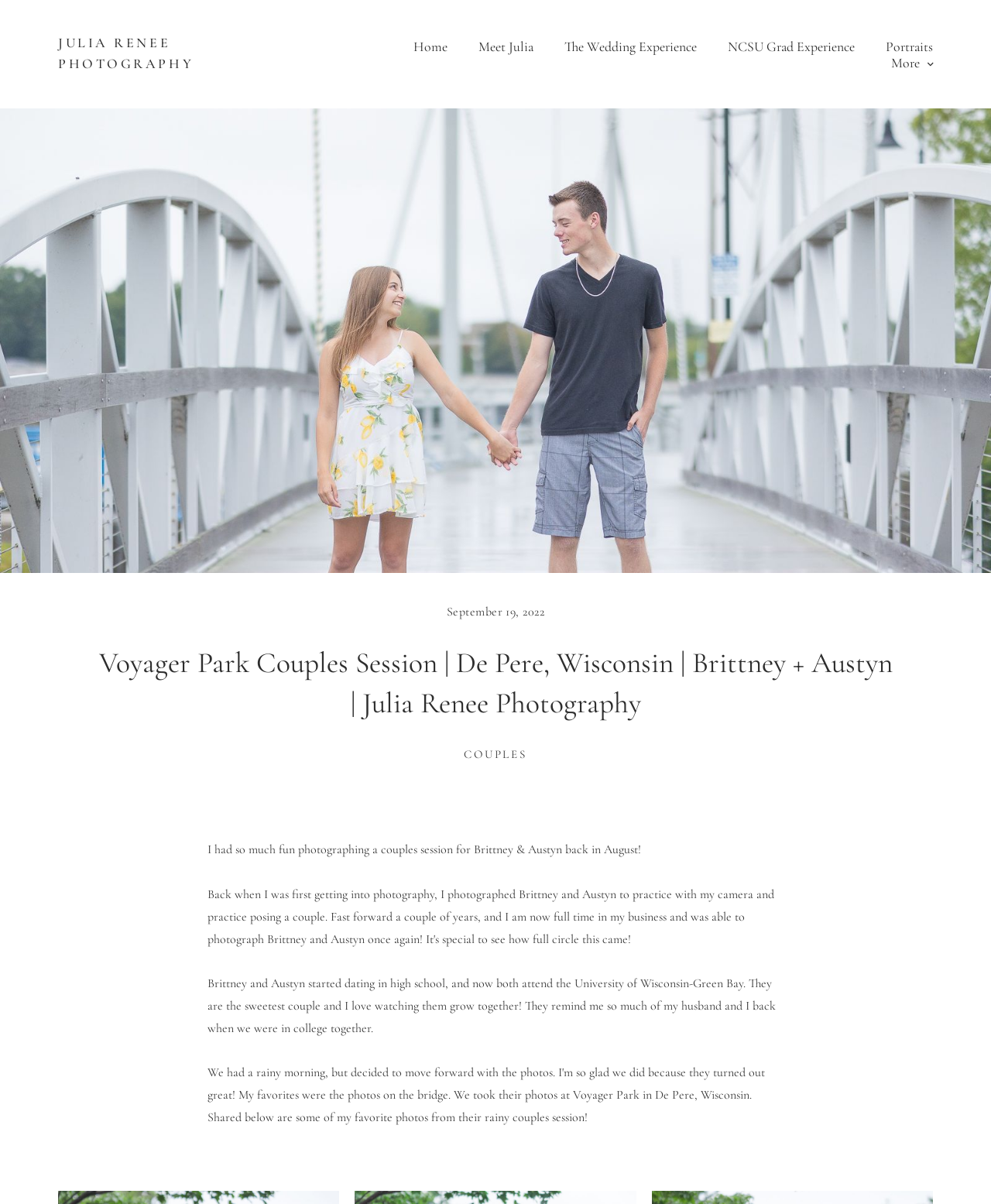What is the date of the blog post?
Using the image, give a concise answer in the form of a single word or short phrase.

September 19, 2022